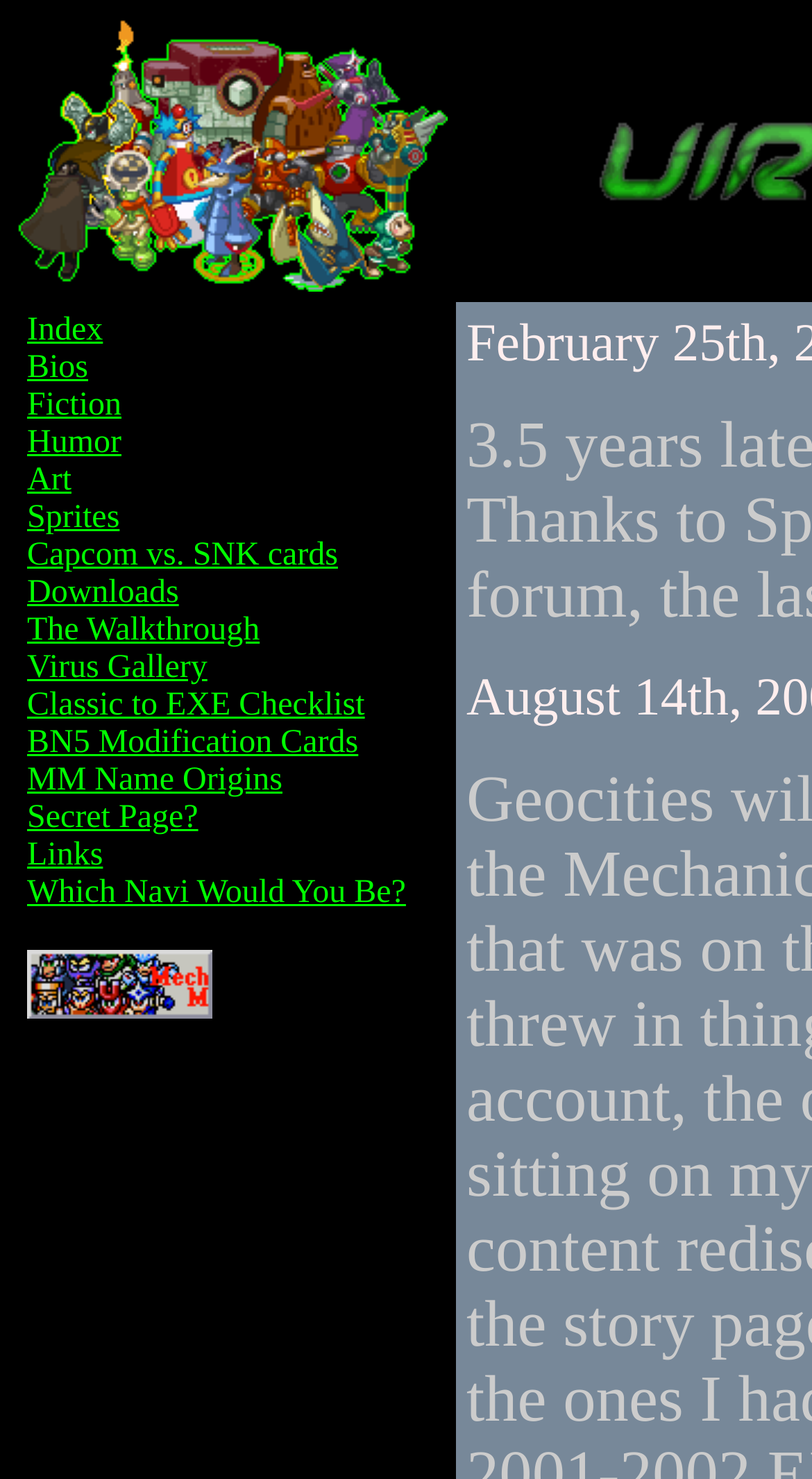Give an in-depth explanation of the webpage layout and content.

The webpage is about Viral Infection, and it appears to be a fan-made website dedicated to the Mega Man Battle Network series. 

At the top-left corner, there is an image, likely a logo or a banner. Below the image, there is a row of links, including "Index", "Bios", "Fiction", "Humor", "Art", "Sprites", and more, which suggest that the website has various sections or categories. These links are aligned horizontally and take up a significant portion of the top section of the webpage.

There are 15 links in total, and they are all positioned in a vertical column, with the first link "Index" at the top and the last link, which has no text, at the bottom. The links are evenly spaced, with a small gap between each link. The links seem to be categorized into different sections, such as game-related content, creative works, and interactive features.